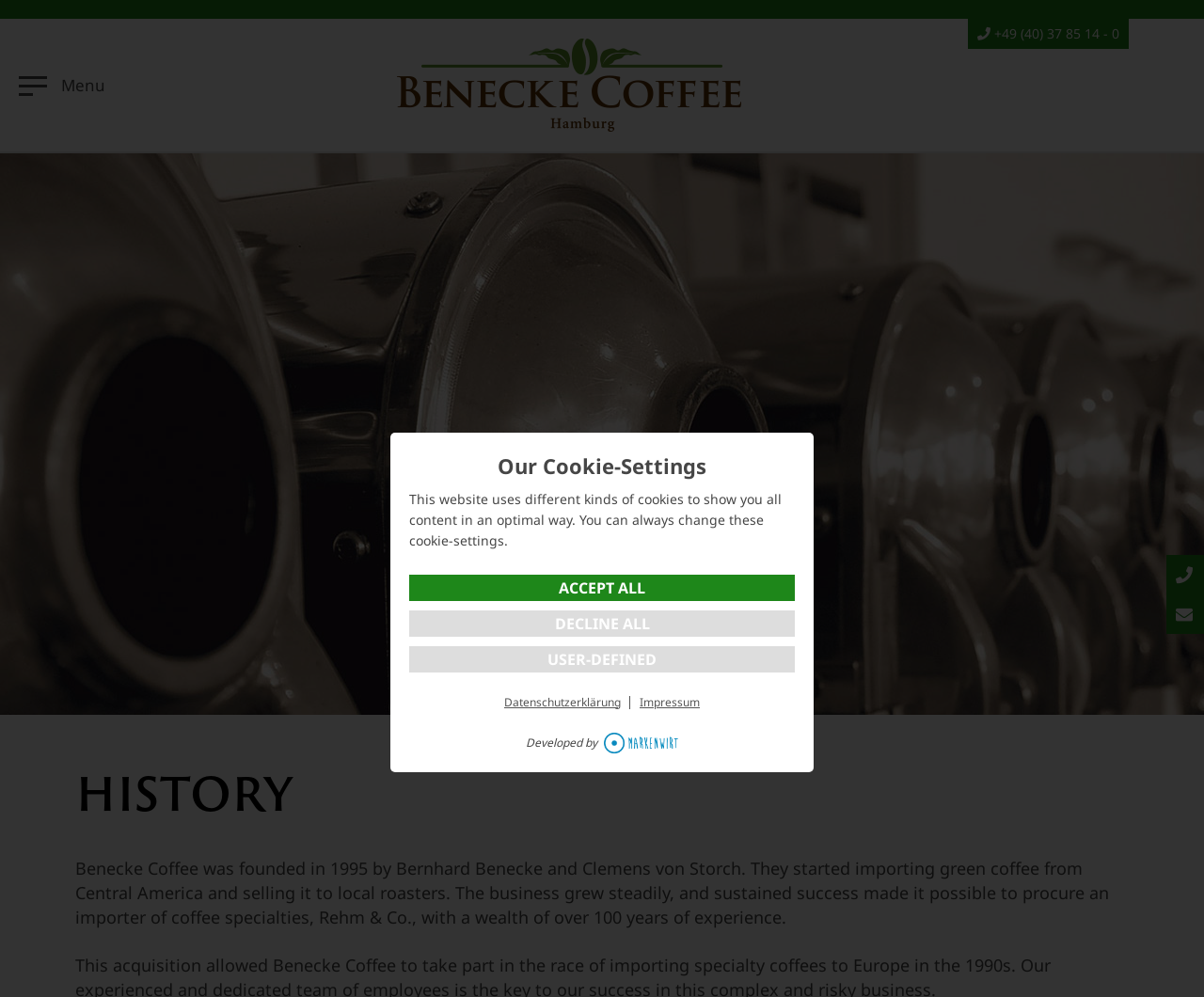Analyze the image and give a detailed response to the question:
What is the purpose of the company Benecke Coffee?

According to the text, 'They started importing green coffee from Central America and selling it to local roasters.', we can conclude that the purpose of Benecke Coffee is to import green coffee.